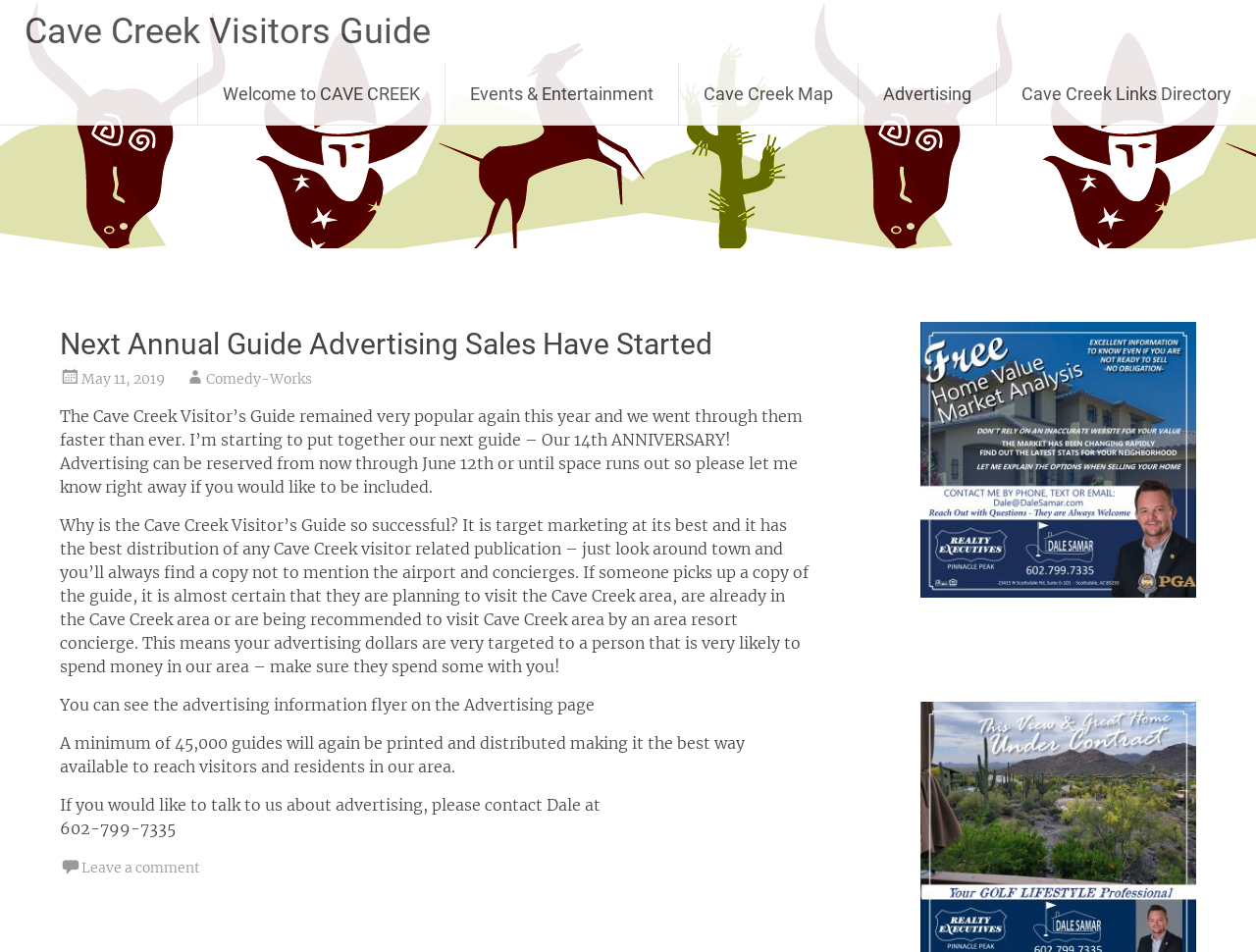Identify the bounding box coordinates for the UI element that matches this description: "Cave Creek Visitors Guide".

[0.02, 0.011, 0.343, 0.055]